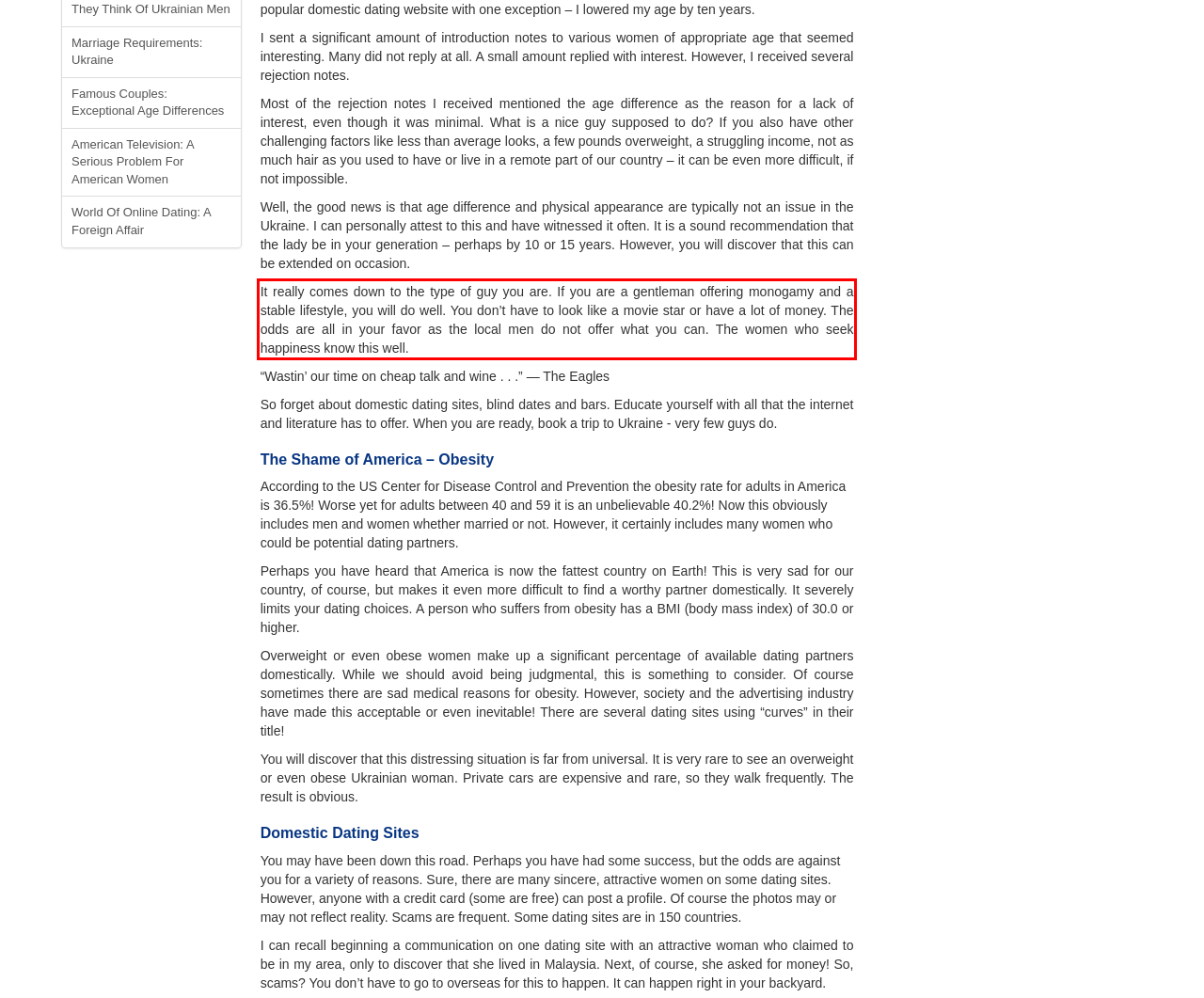You are given a screenshot showing a webpage with a red bounding box. Perform OCR to capture the text within the red bounding box.

It really comes down to the type of guy you are. If you are a gentleman offering monogamy and a stable lifestyle, you will do well. You don’t have to look like a movie star or have a lot of money. The odds are all in your favor as the local men do not offer what you can. The women who seek happiness know this well.